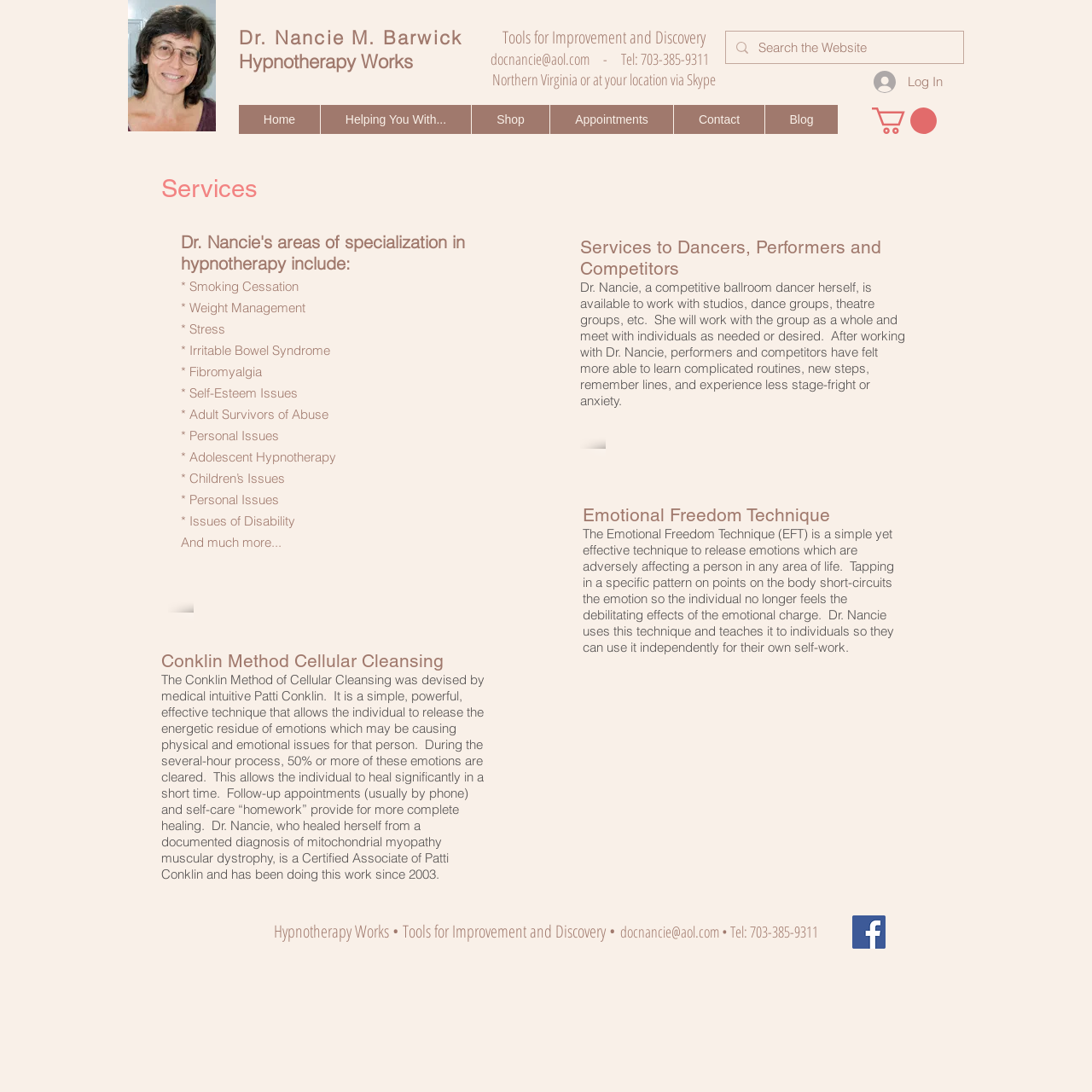Please find the bounding box coordinates (top-left x, top-left y, bottom-right x, bottom-right y) in the screenshot for the UI element described as follows: Dr. Nancie M. Barwick

[0.219, 0.023, 0.424, 0.045]